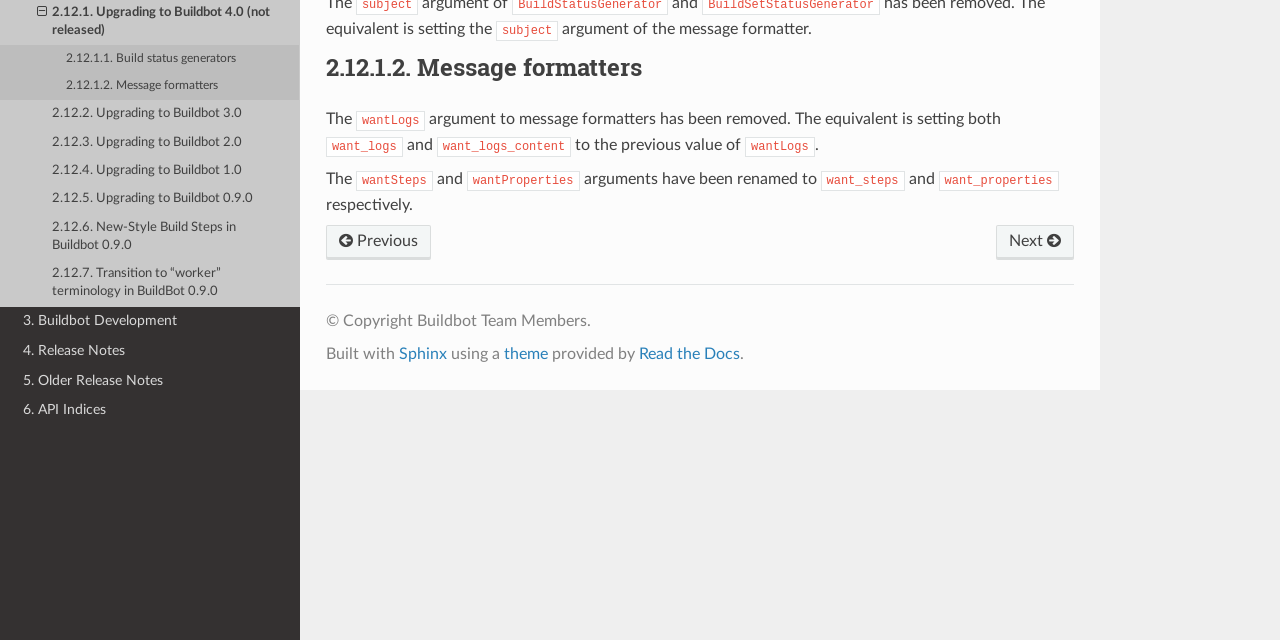Identify the bounding box for the described UI element: "4. Release Notes".

[0.0, 0.525, 0.234, 0.572]